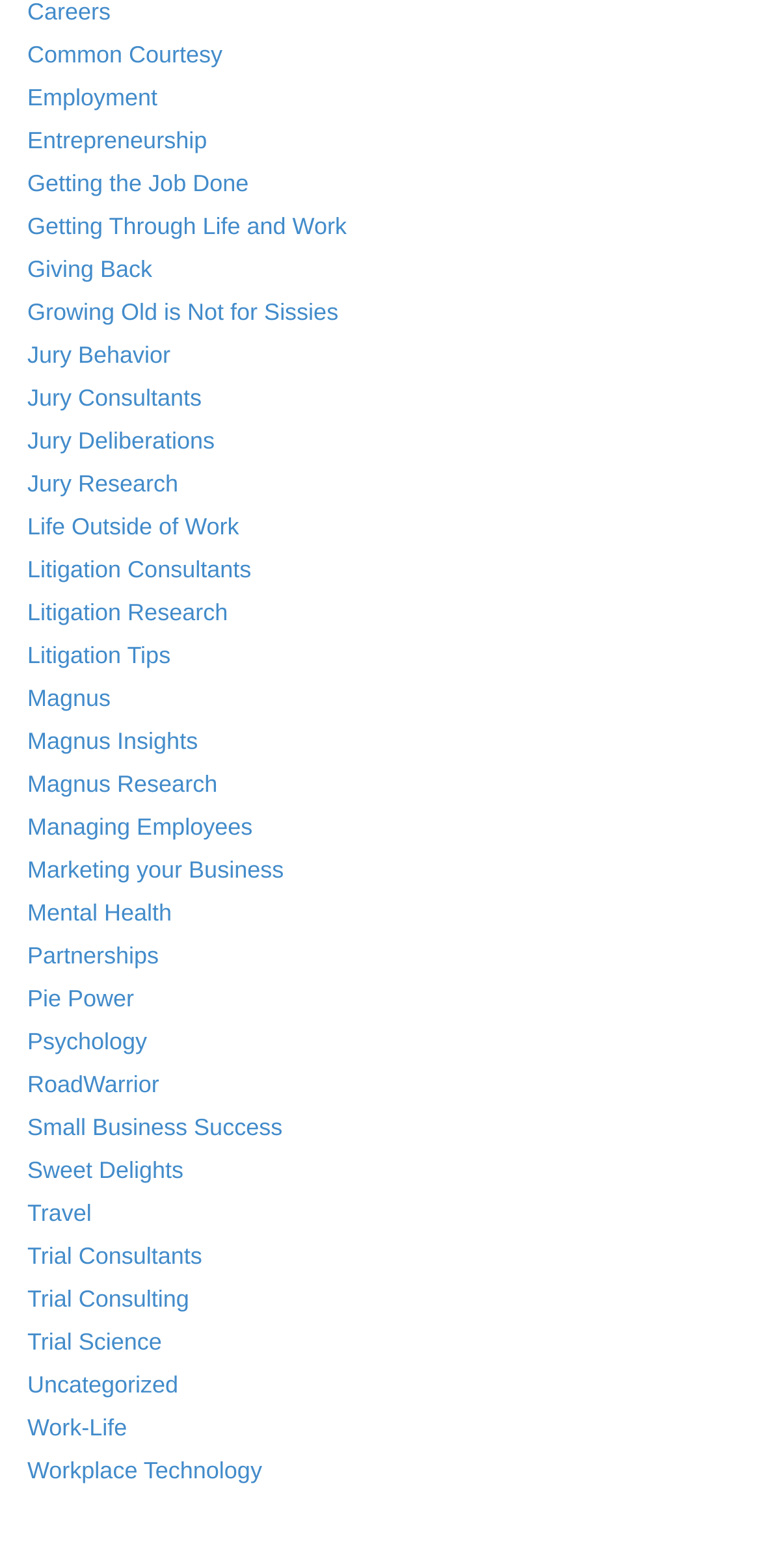Using the given description, provide the bounding box coordinates formatted as (top-left x, top-left y, bottom-right x, bottom-right y), with all values being floating point numbers between 0 and 1. Description: Overcoming

None